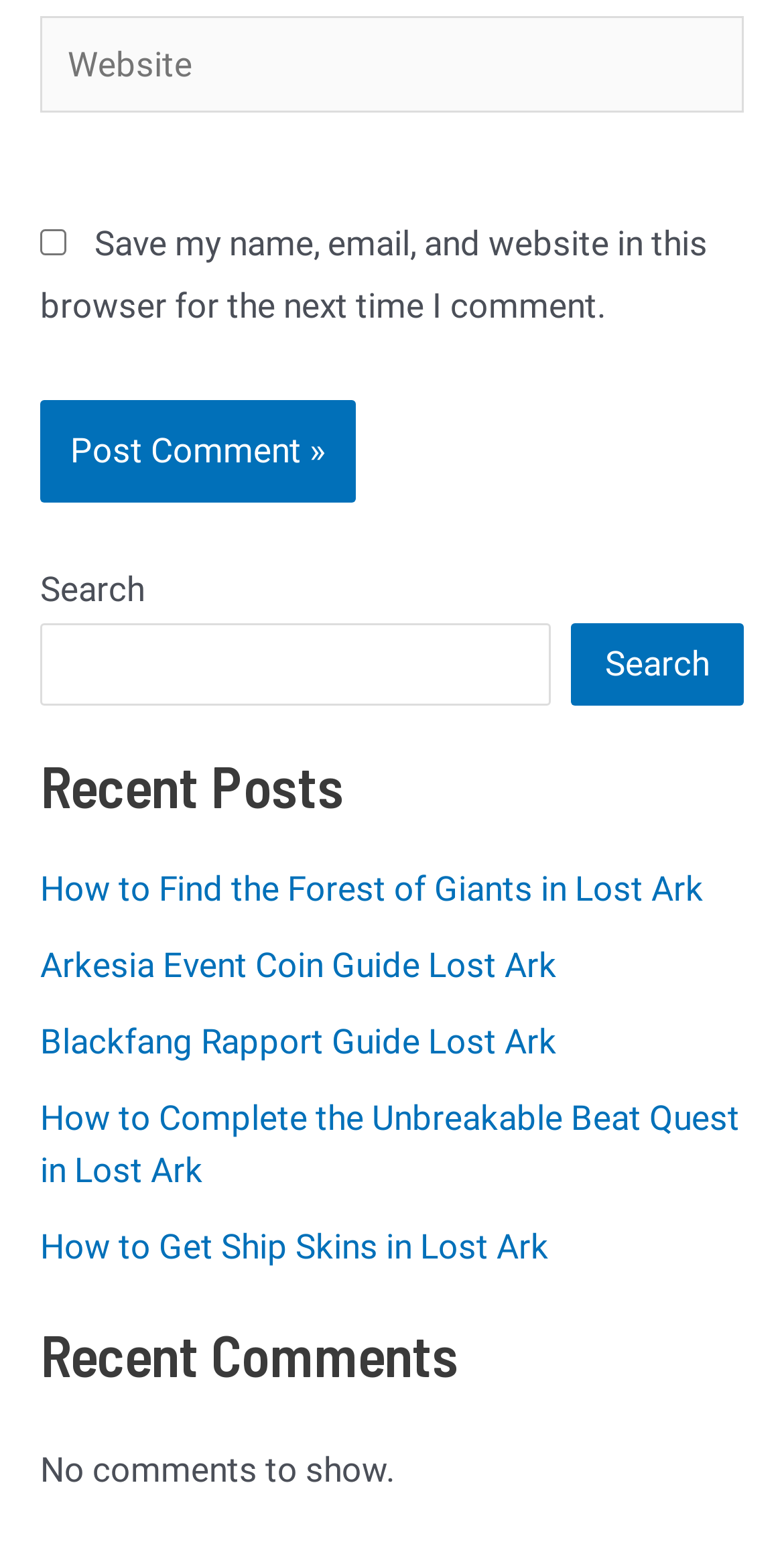Answer the question with a brief word or phrase:
How many links are there in the Recent Posts section?

5